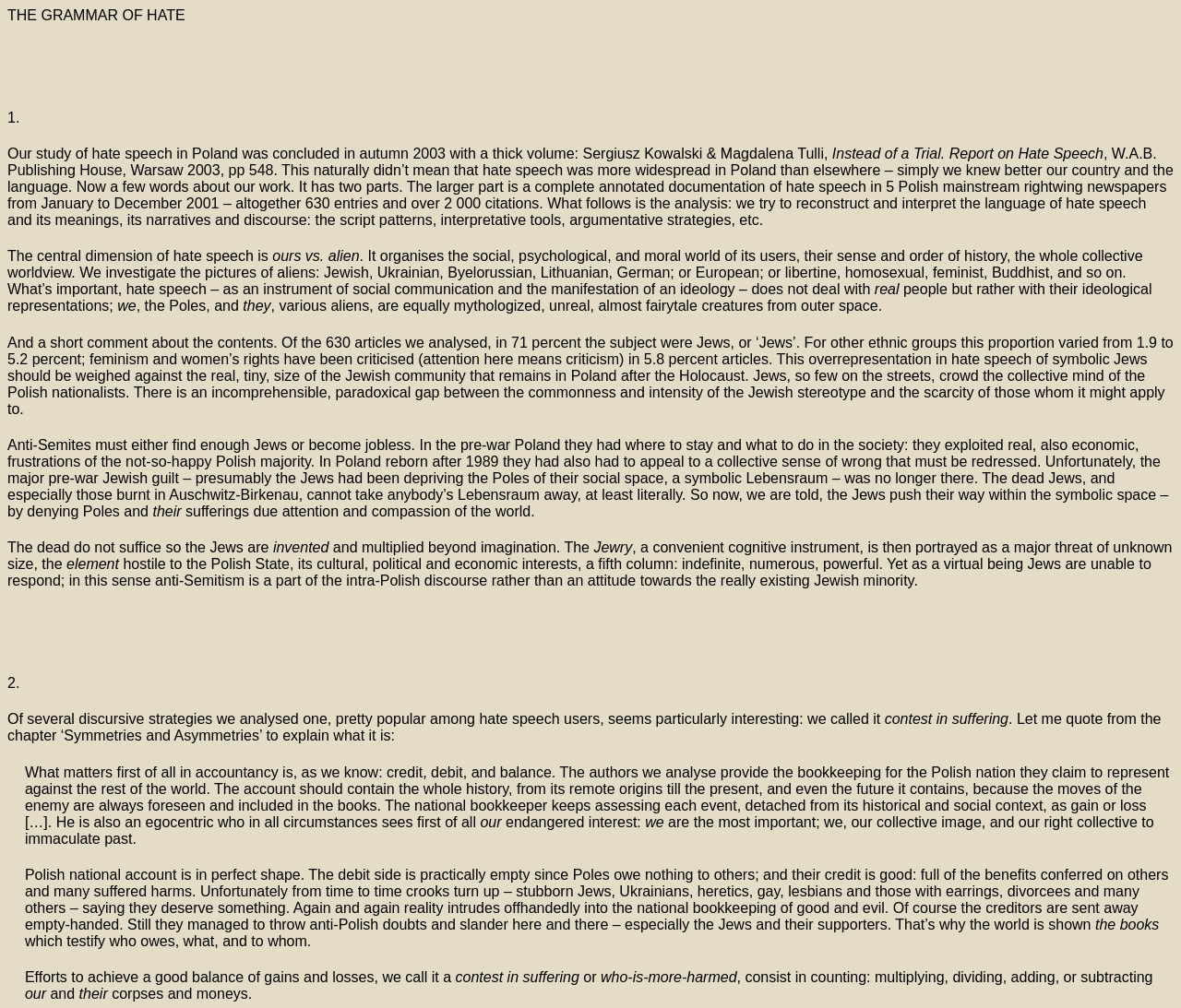Using details from the image, please answer the following question comprehensively:
What is the purpose of the study?

The purpose of the study is to analyze hate speech and its meanings, narratives, and discourse. The study aims to understand how hate speech is used to create a sense of 'us' versus 'them' and to justify discrimination and violence against certain groups.